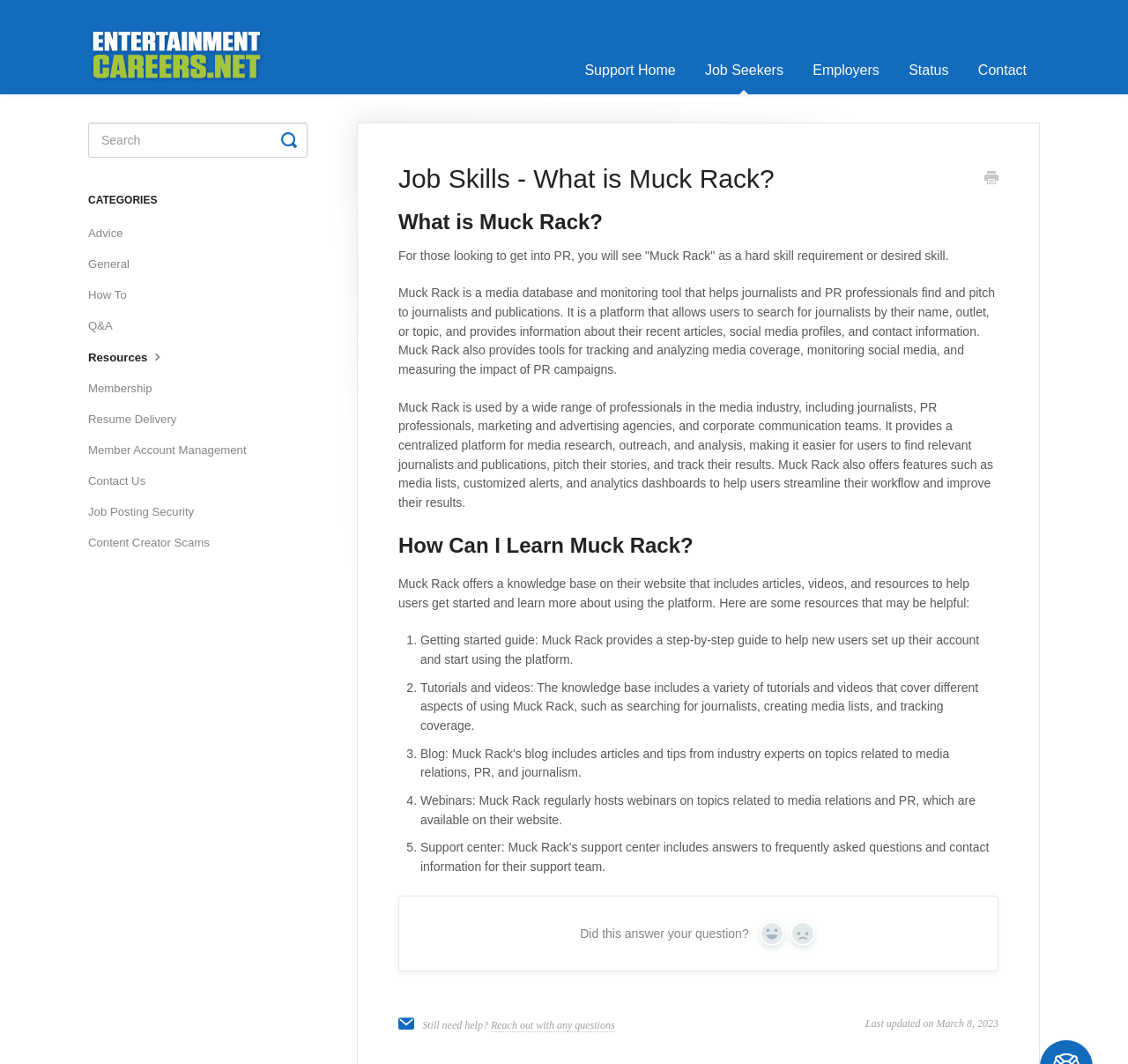When was the webpage last updated?
Please provide a single word or phrase based on the screenshot.

March 8, 2023